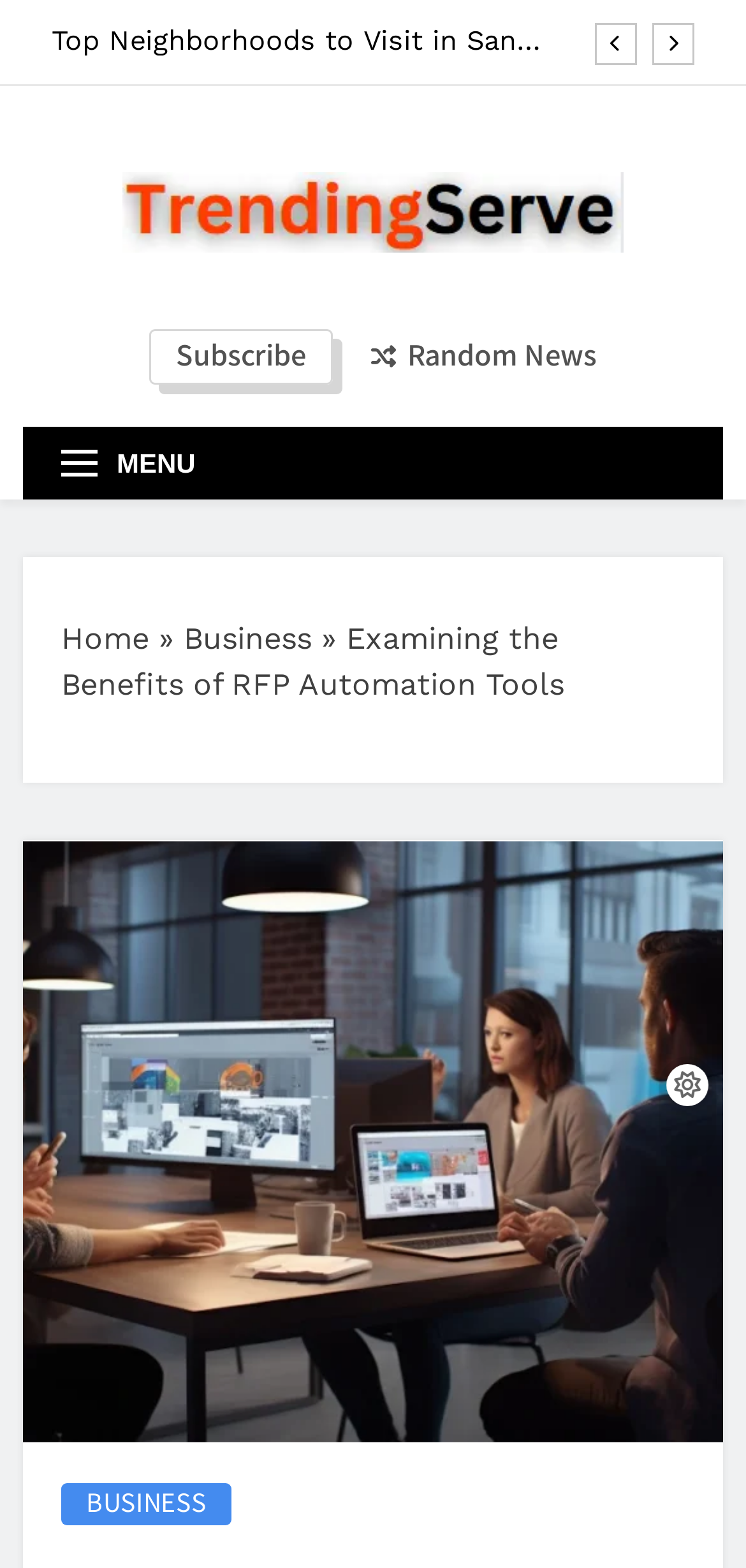What is the text of the first link in the breadcrumbs?
Based on the image, answer the question in a detailed manner.

I looked at the breadcrumbs navigation section and found the first link, which has the text 'Home'.